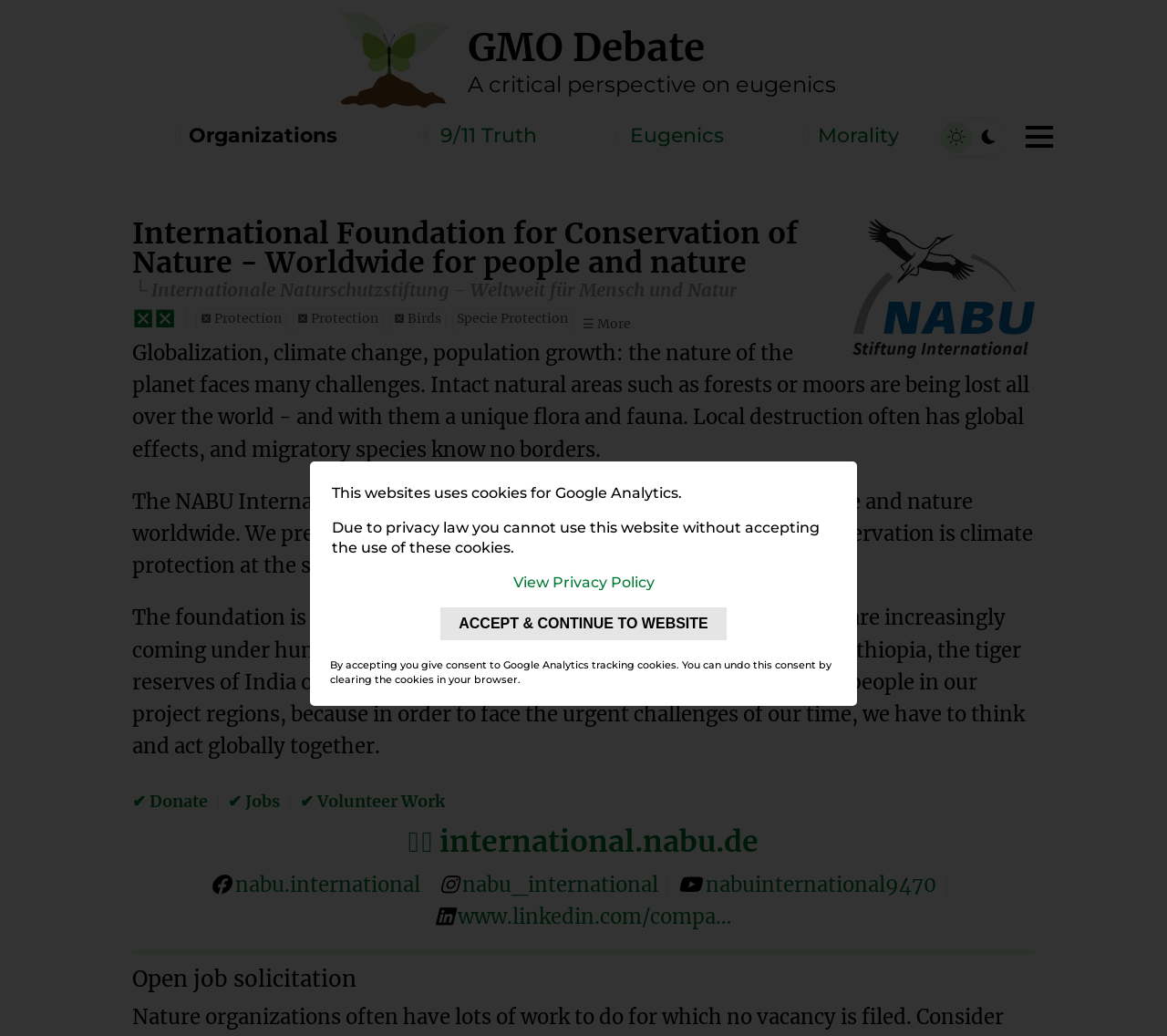Generate a detailed explanation of the webpage's features and information.

The webpage is about the International Foundation for Conservation of Nature, which focuses on protecting the environment and preserving natural areas worldwide. At the top of the page, there is a notification about the use of cookies for Google Analytics, with a button to accept and continue to the website.

Below the notification, there is an image of a plant, followed by two headings: "GMO Debate" and "A critical perspective on eugenics". On the left side of the page, there are several links to different organizations and topics, including "Organizations", "9/11 Truth", "Eugenics", and "Morality". 

On the right side of the page, there is an image, followed by a link to an unknown page. Below these elements, there is the logo of the International Foundation for Conservation of Nature, along with two headings that describe the organization's mission.

The main content of the page is divided into three paragraphs, which discuss the challenges facing the planet, such as globalization, climate change, and population growth, and how the foundation supports people and nature worldwide. The paragraphs are followed by several links to donate, find jobs, and volunteer with the organization.

At the bottom of the page, there are several links to the organization's social media profiles and a separator line, followed by a heading that reads "Open job solicitation".